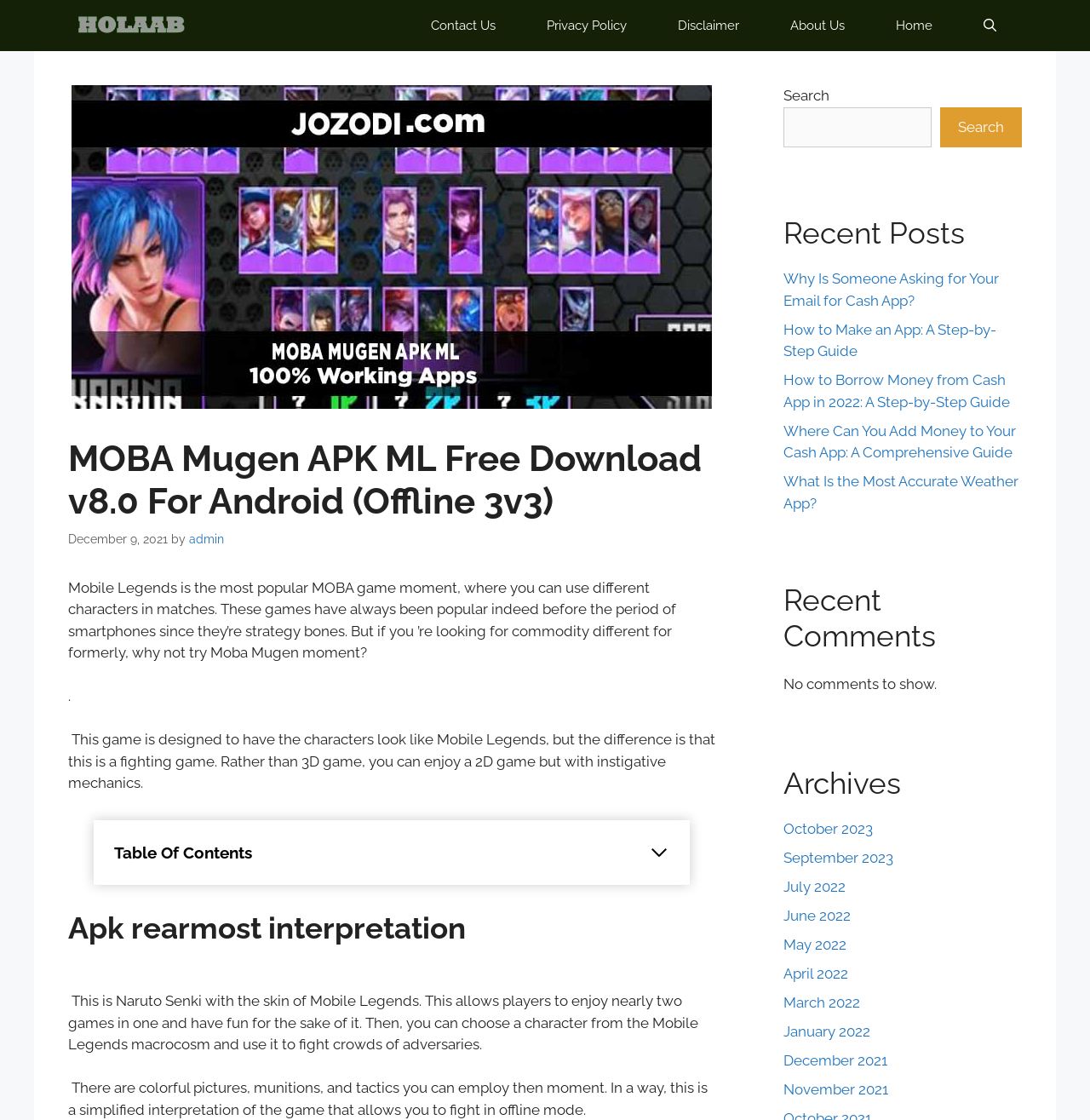Using the element description provided, determine the bounding box coordinates in the format (top-left x, top-left y, bottom-right x, bottom-right y). Ensure that all values are floating point numbers between 0 and 1. Element description: title="Apkfenta"

[0.062, 0.0, 0.176, 0.046]